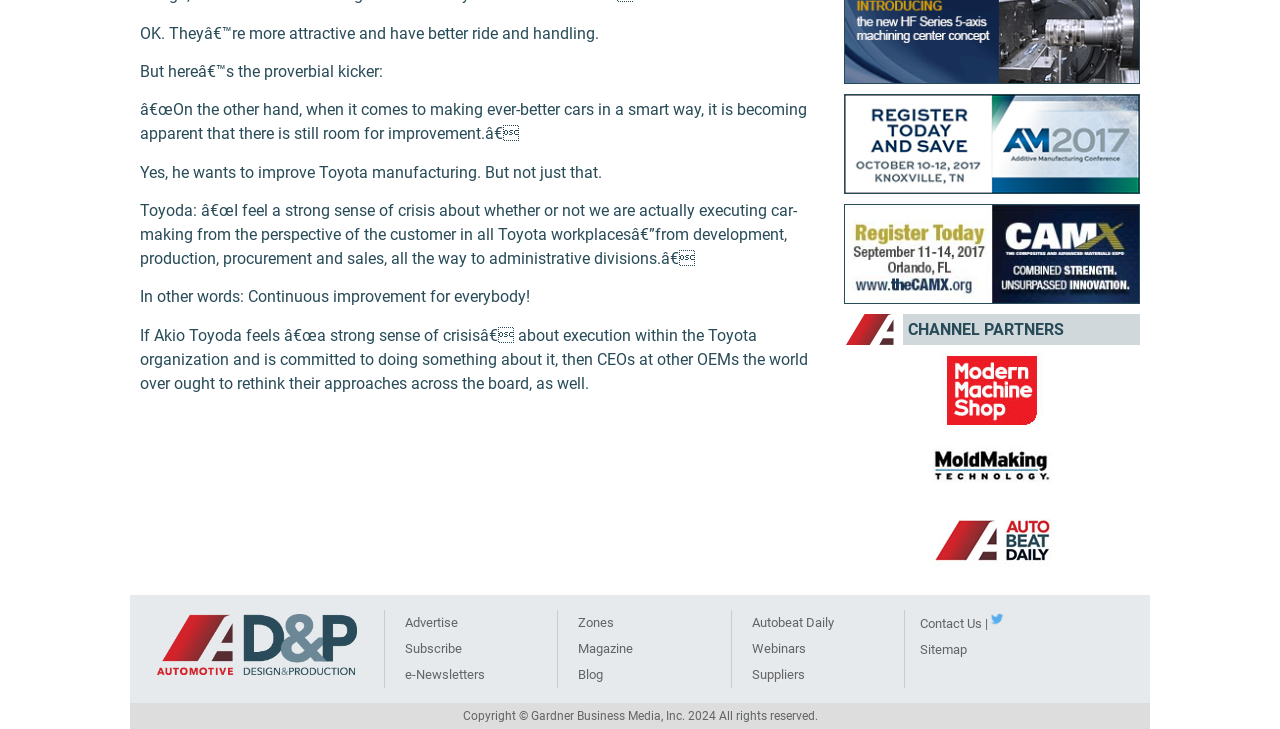Can you find the bounding box coordinates for the UI element given this description: "Contact Us |"? Provide the coordinates as four float numbers between 0 and 1: [left, top, right, bottom].

[0.719, 0.846, 0.772, 0.866]